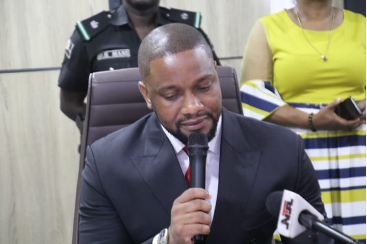Outline with detail what the image portrays.

The image captures a moment during a significant event where a prominent individual, dressed in a formal black suit and tie, appears to be addressing an audience. His demeanor reflects a serious and contemplative attitude as he speaks into a microphone, likely discussing important matters related to entrepreneurship and economic development. Behind him, a law enforcement officer in uniform stands, indicating the formal nature of the gathering, while a woman in a vibrant yellow dress is visible to the right, contributing to the diverse representation at the event. This scene underscores the engagement of various stakeholders in initiatives aimed at supporting micro and small enterprises, reflecting collaborative efforts for economic improvement.